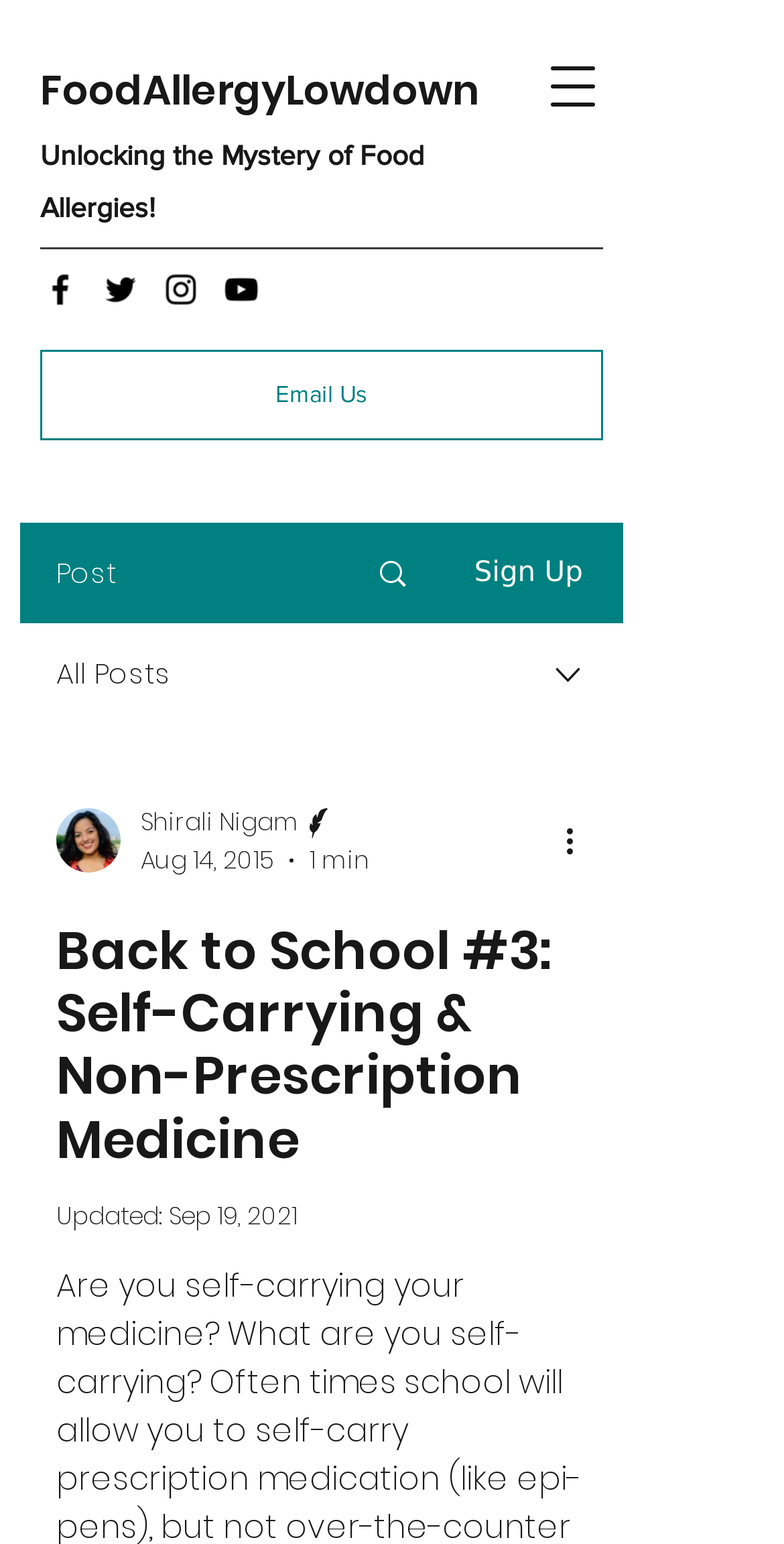Please find the bounding box coordinates of the section that needs to be clicked to achieve this instruction: "More actions".

[0.713, 0.529, 0.774, 0.56]